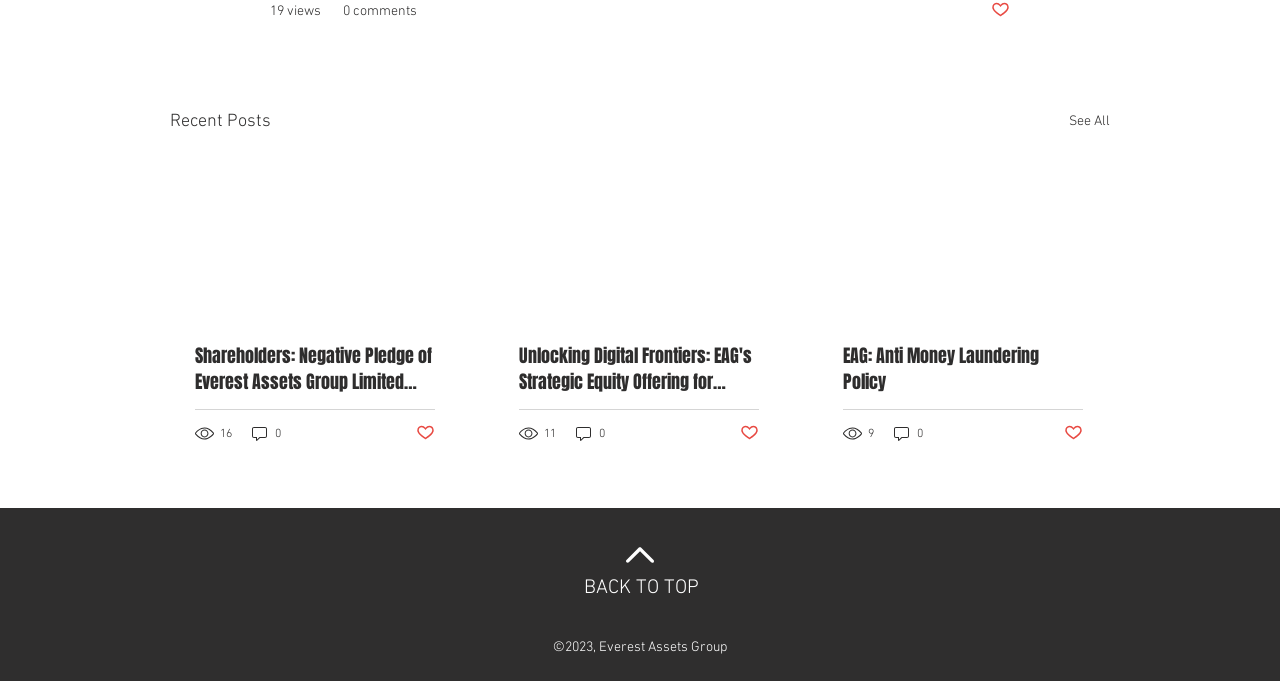Identify the bounding box coordinates of the clickable section necessary to follow the following instruction: "Search for a product". The coordinates should be presented as four float numbers from 0 to 1, i.e., [left, top, right, bottom].

None